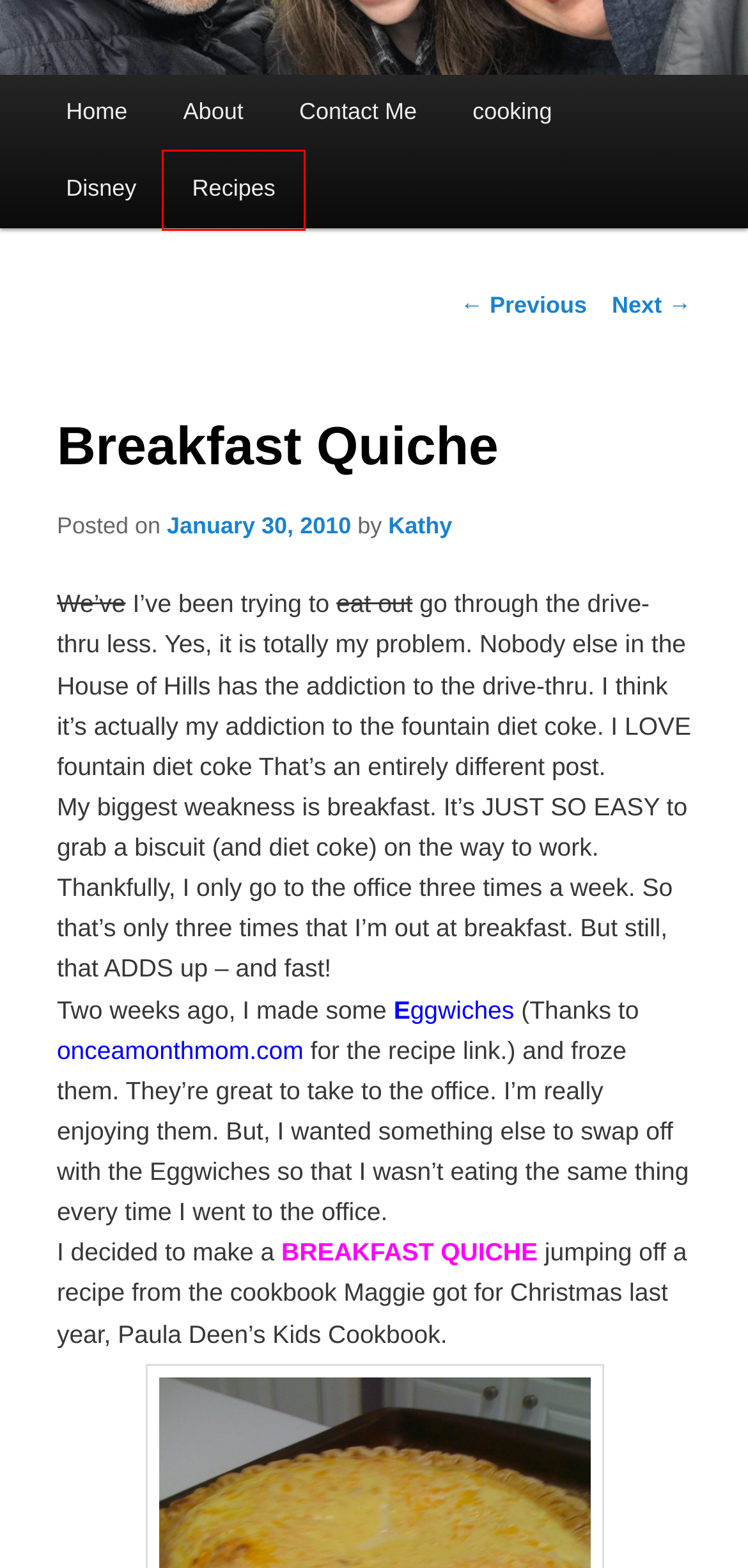Given a screenshot of a webpage with a red bounding box highlighting a UI element, determine which webpage description best matches the new webpage that appears after clicking the highlighted element. Here are the candidates:
A. Contact Me - House of HillsHouse of Hills
B. Pear Muffins - House of HillsHouse of Hills
C. About - House of HillsHouse of Hills
D. Recipes - House of HillsHouse of Hills
E. Disney - House of HillsHouse of Hills
F. Kathy - House of HillsHouse of Hills
G. Banana Chocolate Chip Nut Muffins - House of HillsHouse of Hills
H. cooking - House of HillsHouse of Hills

D